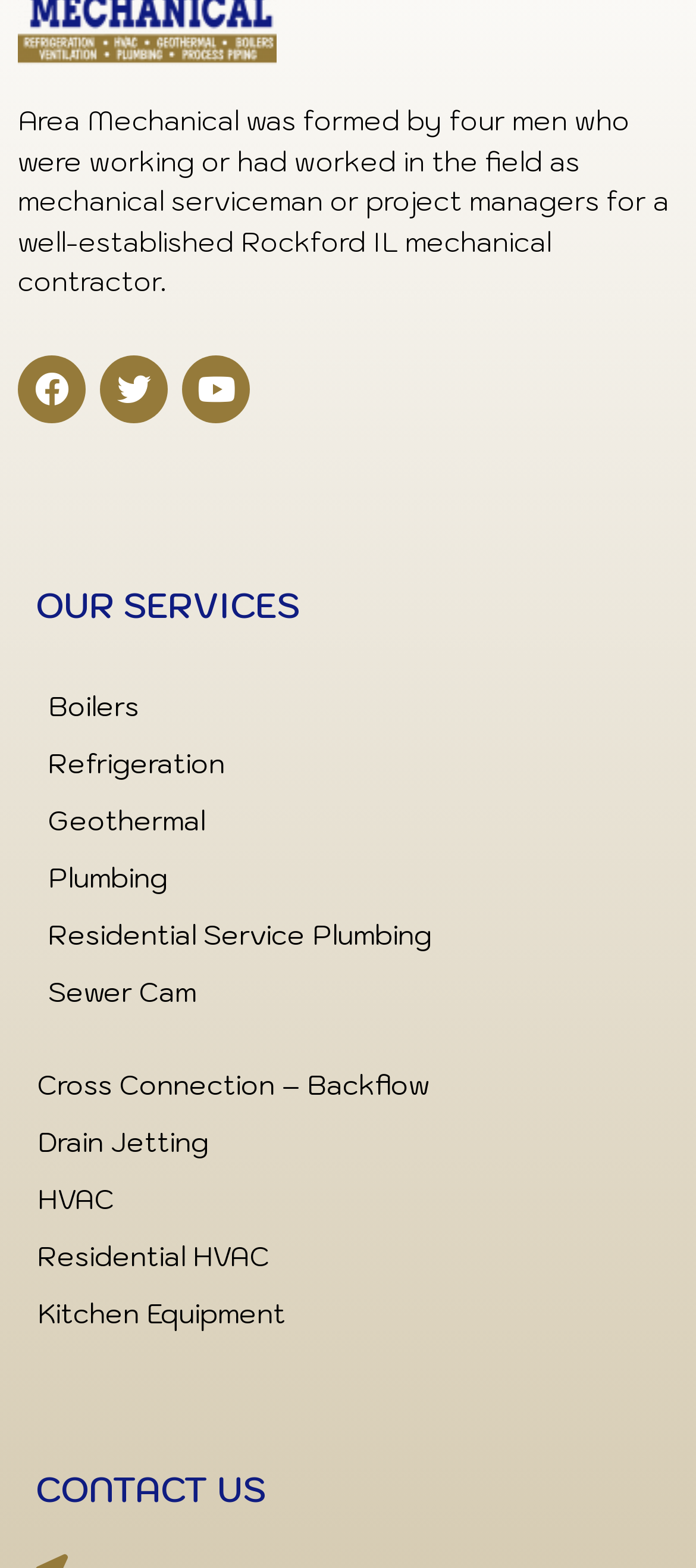Identify the bounding box coordinates of the element to click to follow this instruction: 'Explore Residential HVAC service'. Ensure the coordinates are four float values between 0 and 1, provided as [left, top, right, bottom].

[0.051, 0.784, 0.949, 0.82]